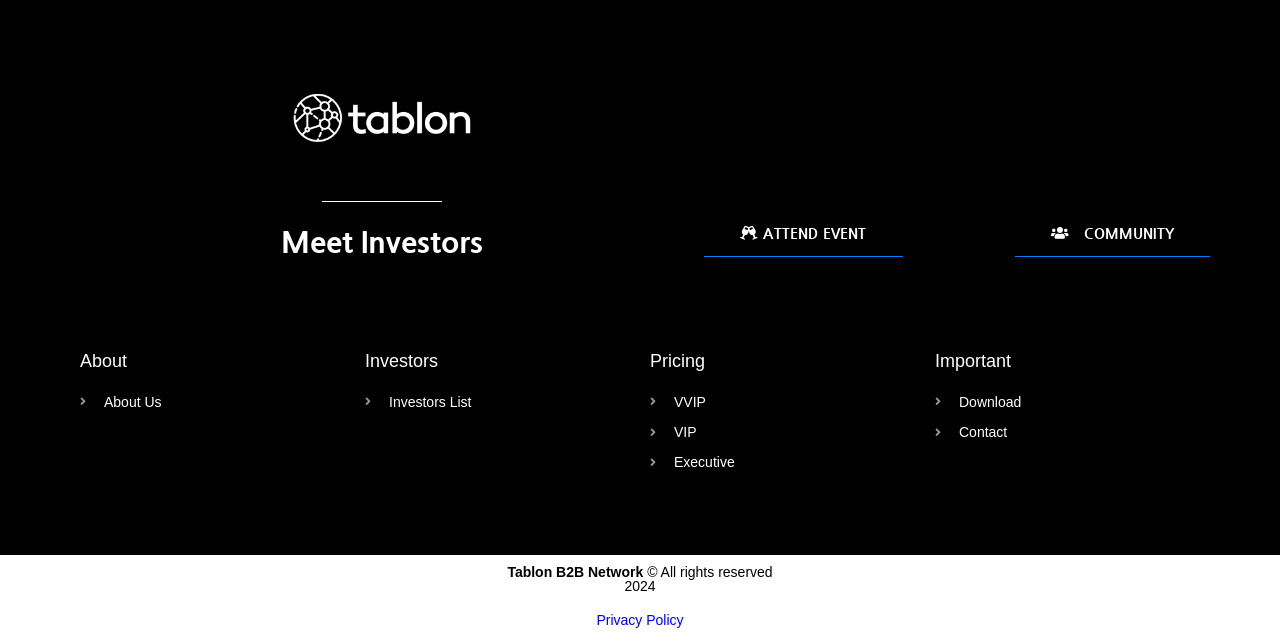Can you find the bounding box coordinates for the element that needs to be clicked to execute this instruction: "Check 'Investors List'"? The coordinates should be given as four float numbers between 0 and 1, i.e., [left, top, right, bottom].

[0.285, 0.612, 0.492, 0.652]